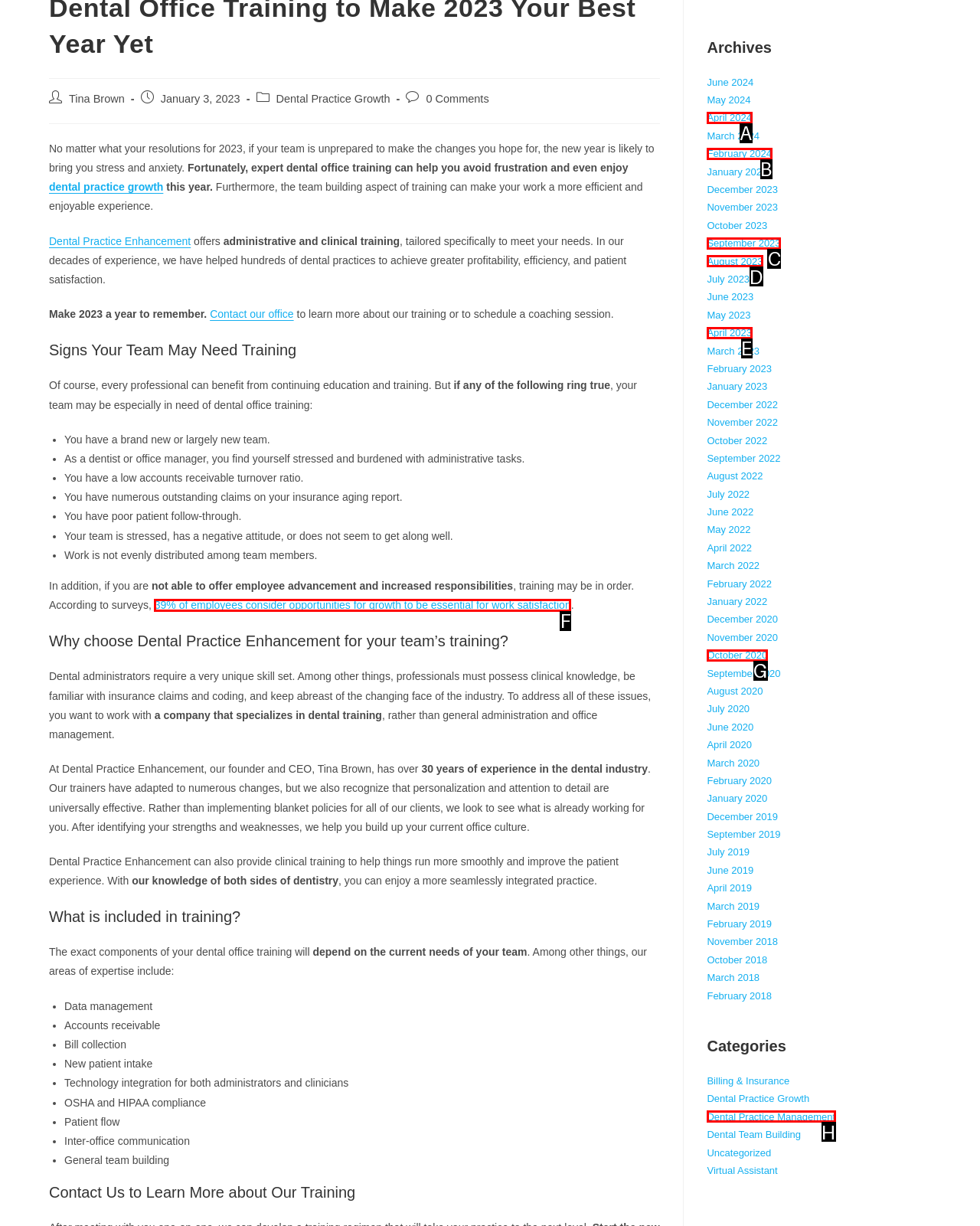Please select the letter of the HTML element that fits the description: October 2020. Answer with the option's letter directly.

G